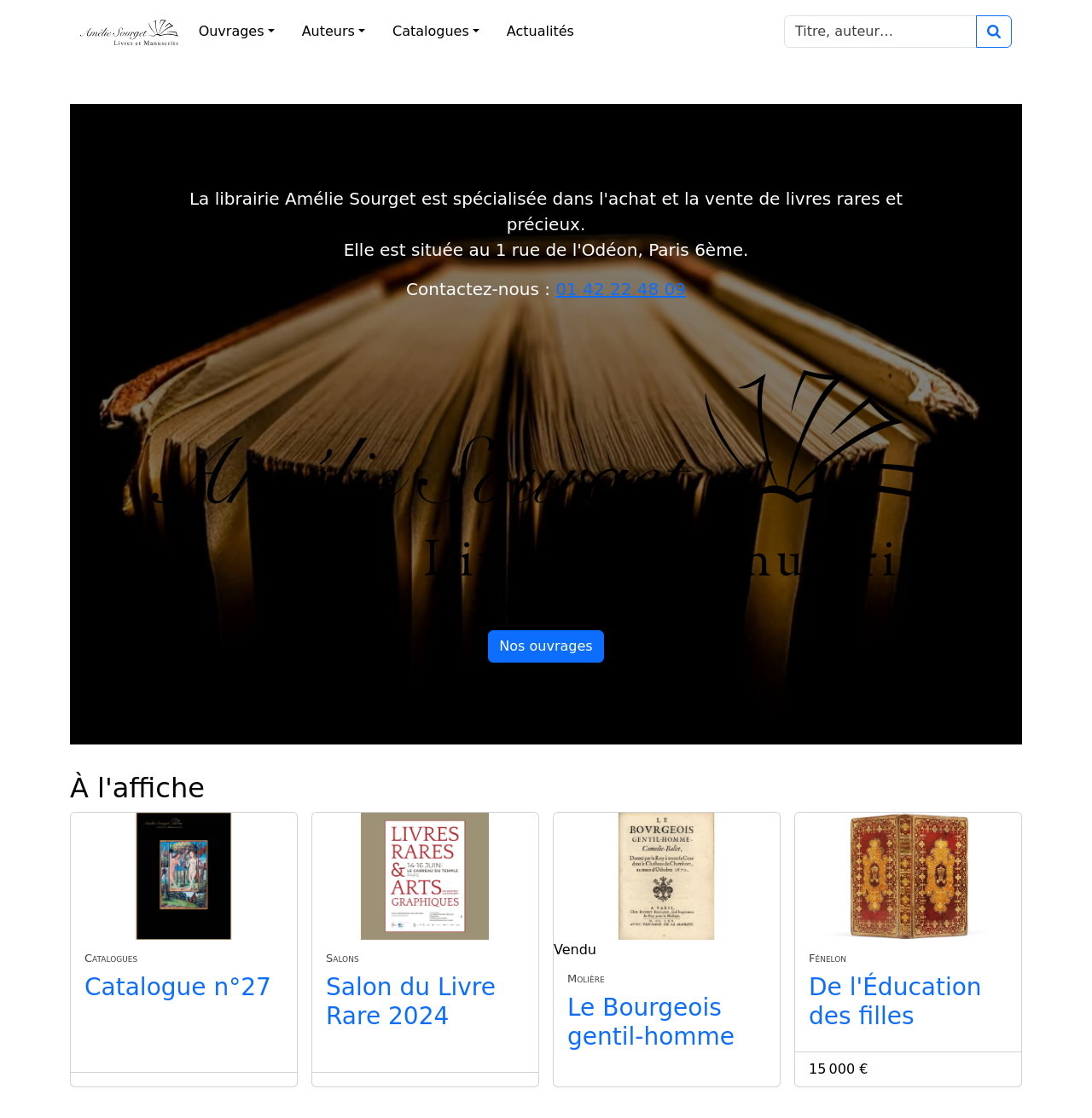Provide your answer in a single word or phrase: 
What is the price of the book 'De l'Éducation des filles'?

15 000 €